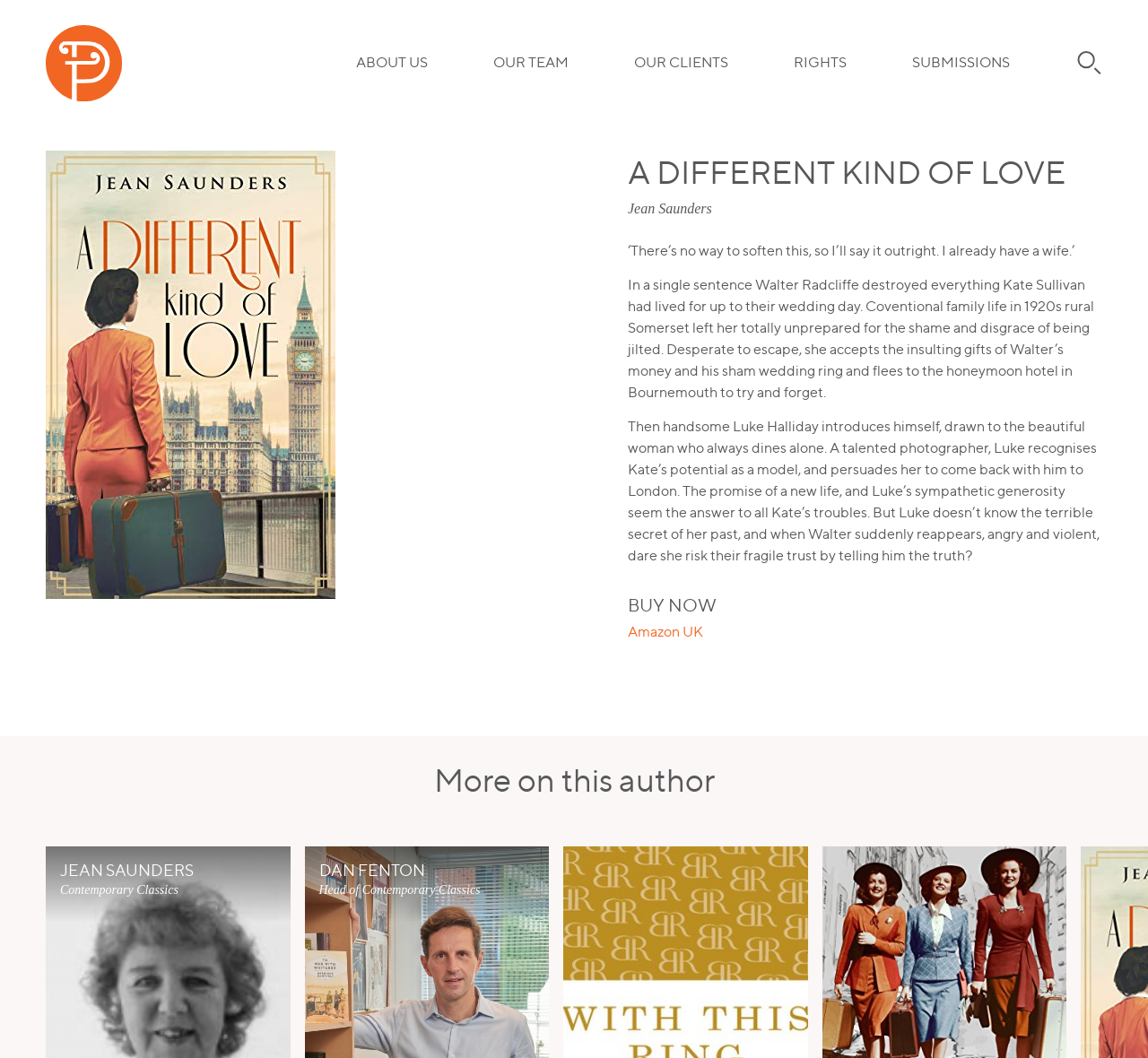Given the element description "TV, Film & Stage", identify the bounding box of the corresponding UI element.

[0.795, 0.141, 0.884, 0.157]